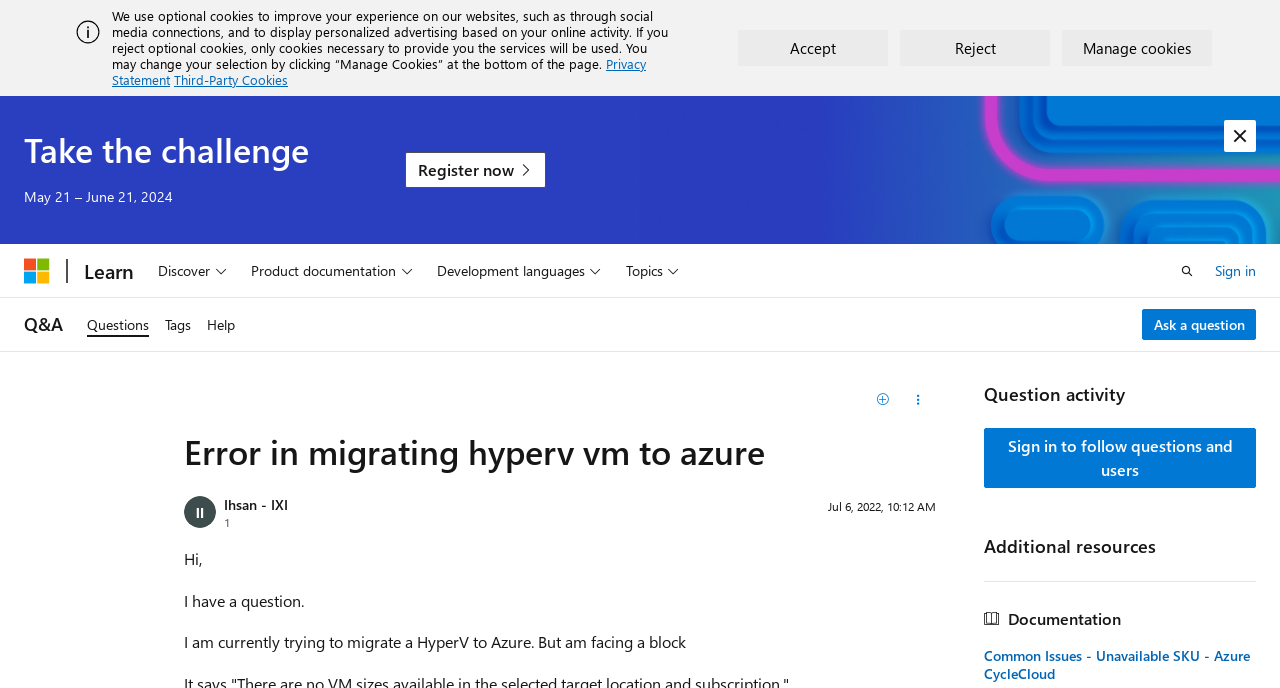Identify the bounding box coordinates of the clickable region to carry out the given instruction: "Read the article 'Blooket Join: A Comprehensive Guide On Signing Up And Joining Games'".

None